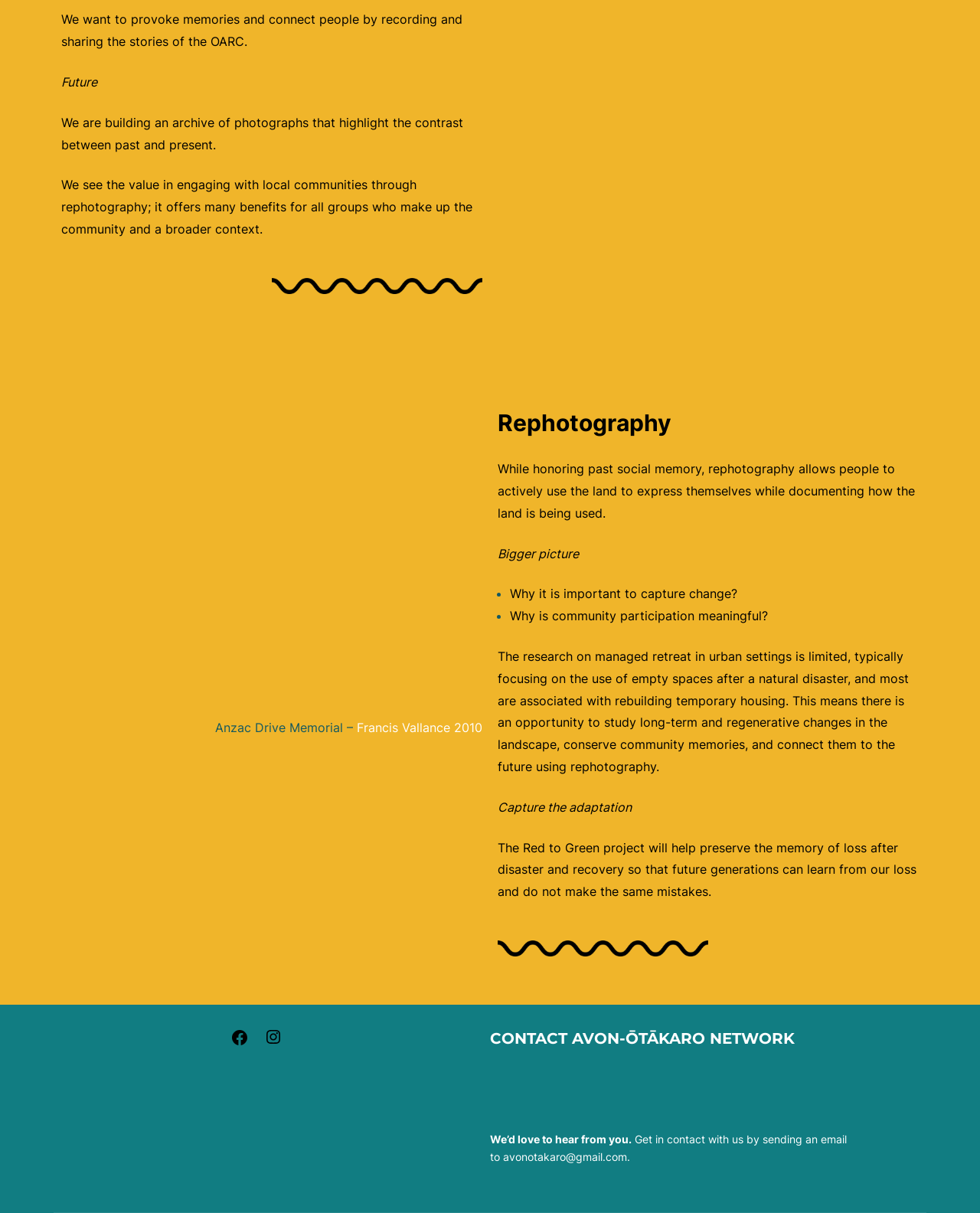Using the webpage screenshot, find the UI element described by Francis Vallance 2010. Provide the bounding box coordinates in the format (top-left x, top-left y, bottom-right x, bottom-right y), ensuring all values are floating point numbers between 0 and 1.

[0.364, 0.593, 0.492, 0.606]